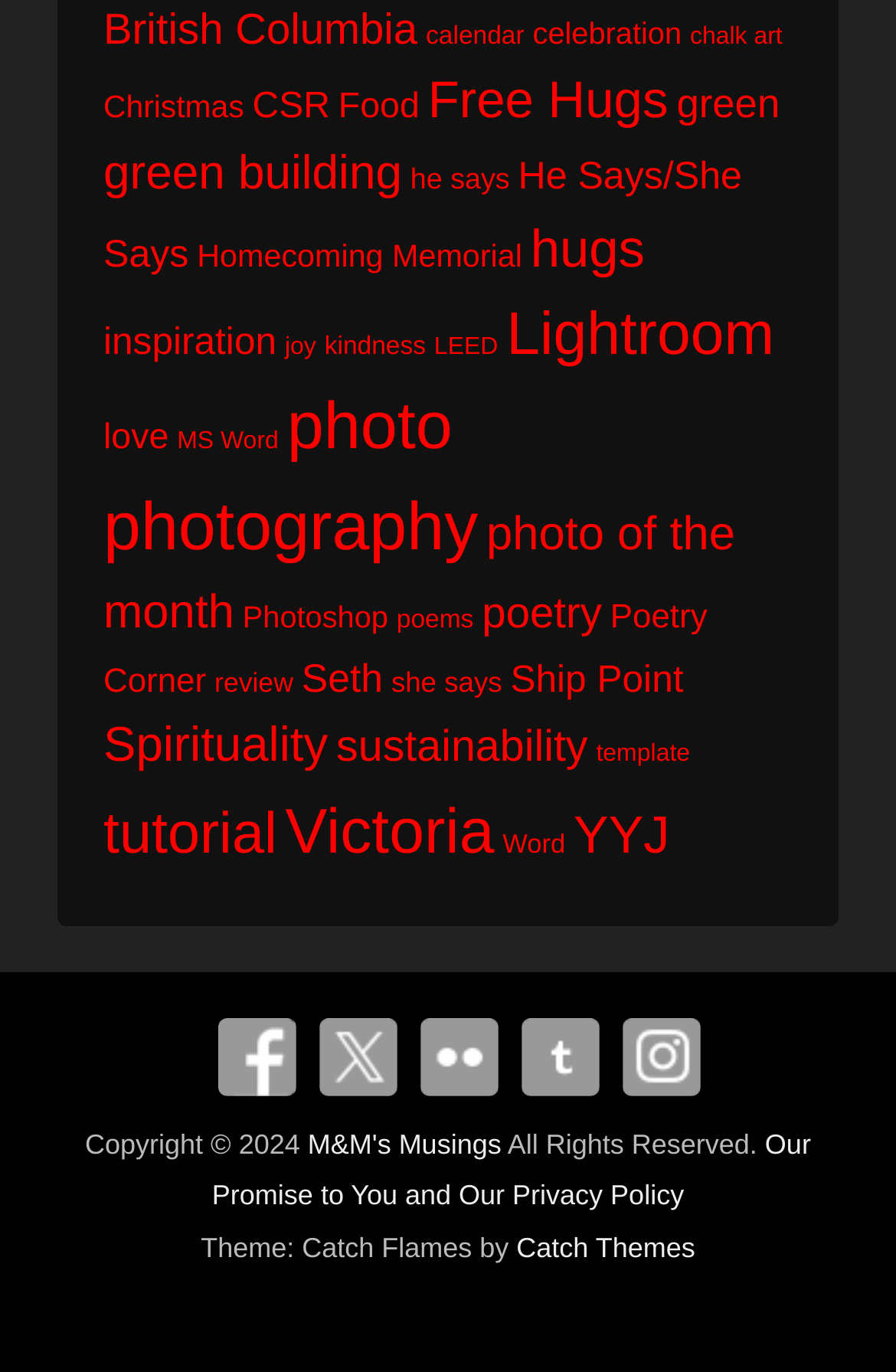Please answer the following question using a single word or phrase: 
How many items are in the 'Victoria' category?

158